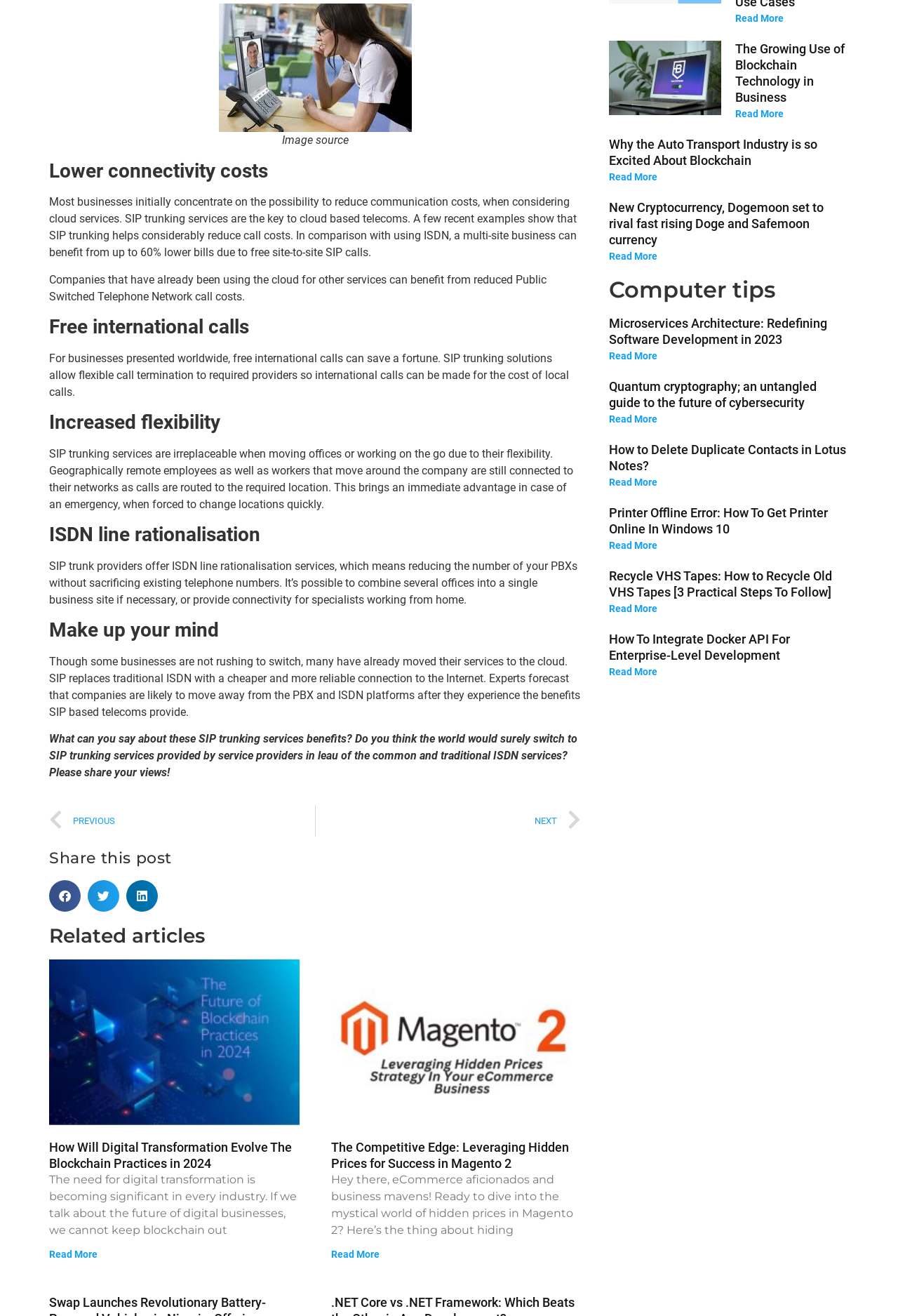Find the bounding box coordinates for the HTML element described in this sentence: "Read More". Provide the coordinates as four float numbers between 0 and 1, in the format [left, top, right, bottom].

[0.678, 0.41, 0.732, 0.419]